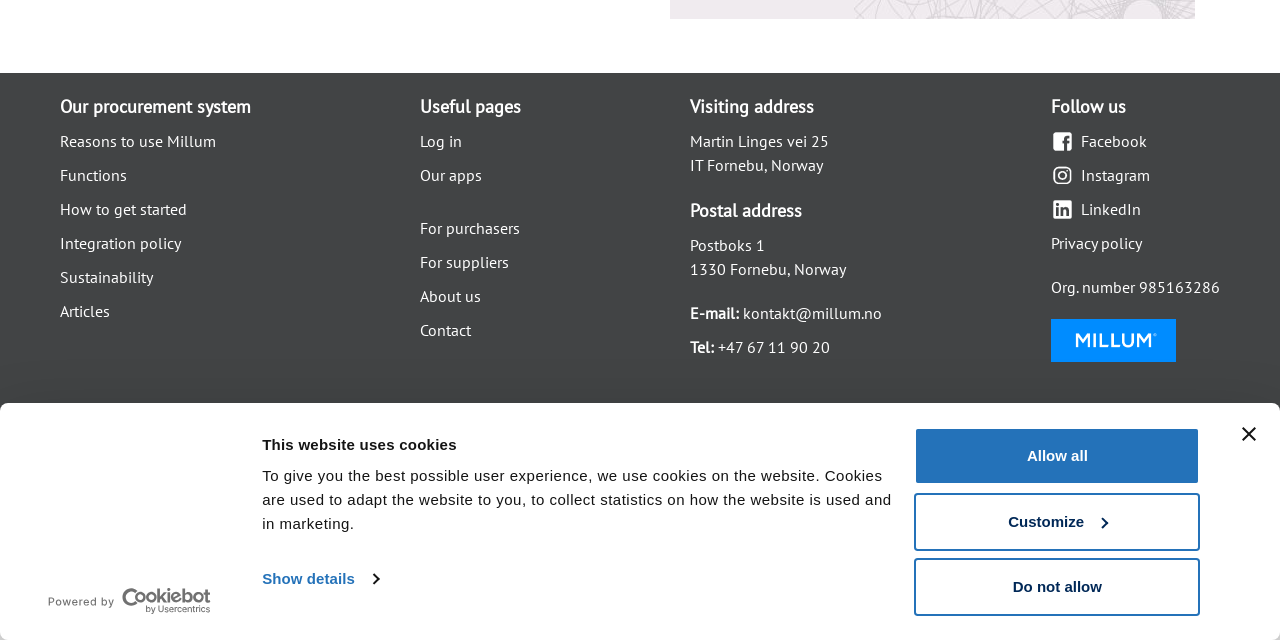Determine the bounding box coordinates for the HTML element described here: "How to get started".

[0.047, 0.311, 0.146, 0.342]